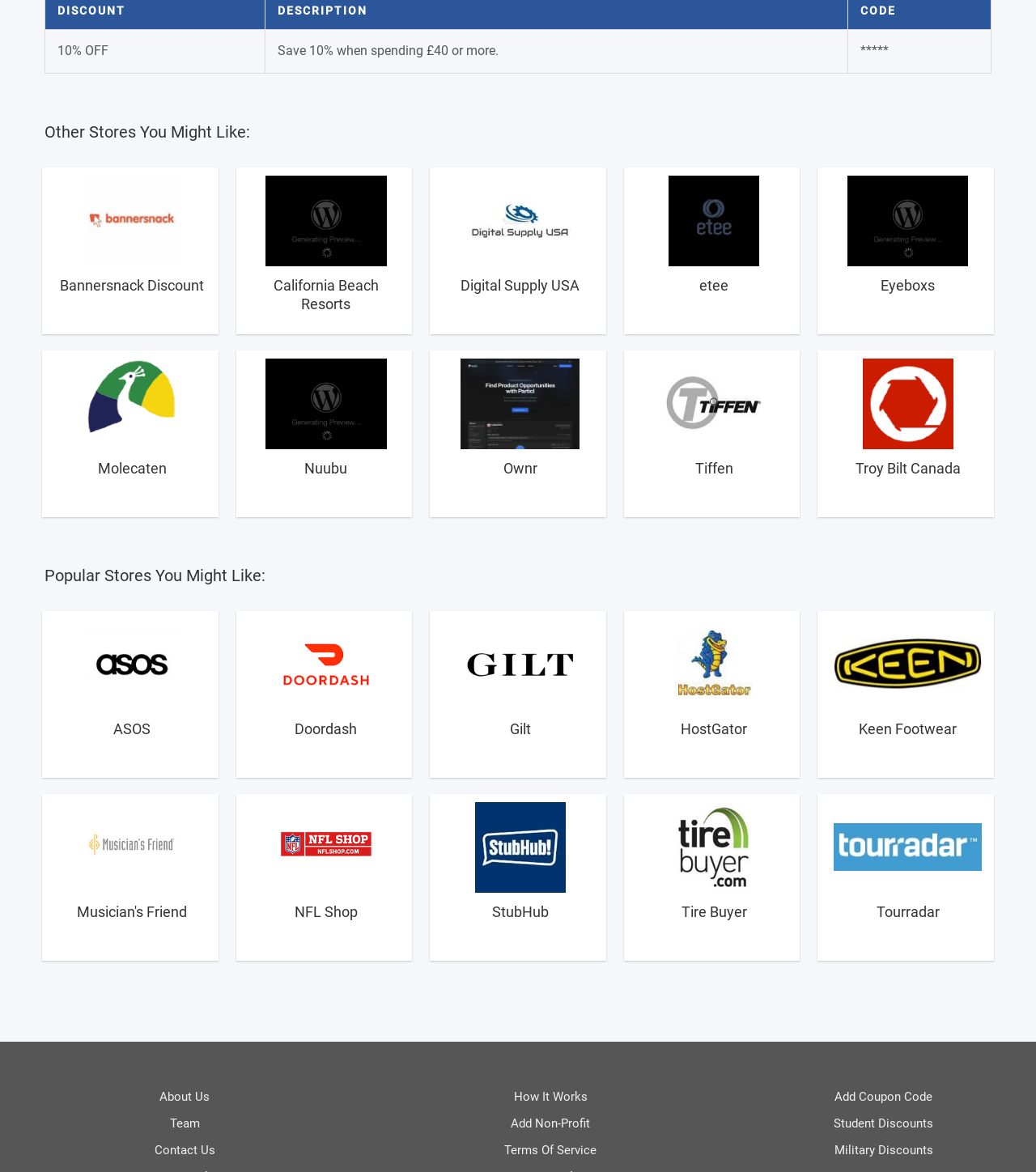Please identify the bounding box coordinates of the clickable area that will allow you to execute the instruction: "Learn about California Beach Resorts promo codes".

[0.256, 0.15, 0.373, 0.227]